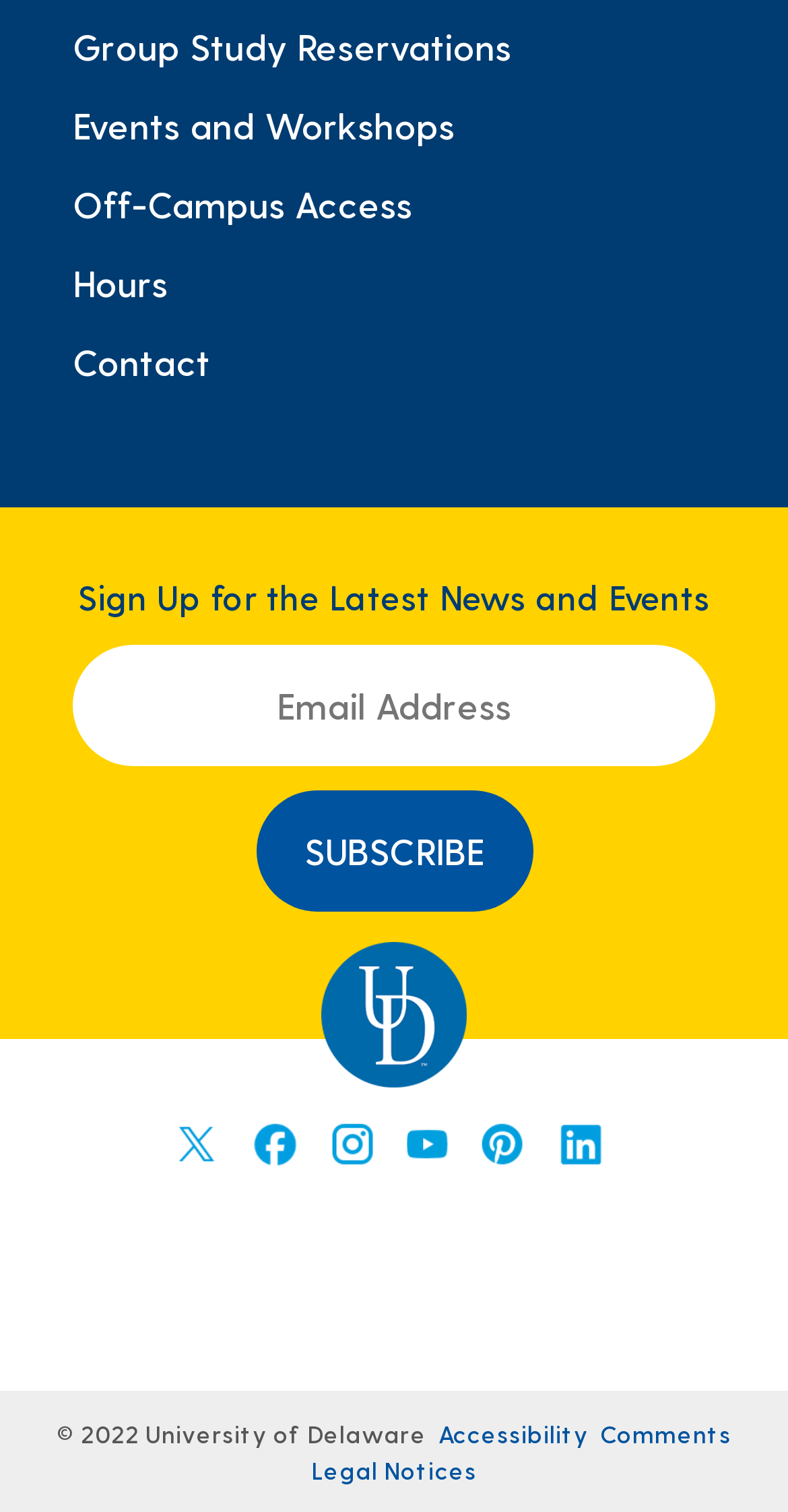Determine the bounding box coordinates of the region I should click to achieve the following instruction: "Subscribe to the newsletter". Ensure the bounding box coordinates are four float numbers between 0 and 1, i.e., [left, top, right, bottom].

[0.324, 0.522, 0.676, 0.603]